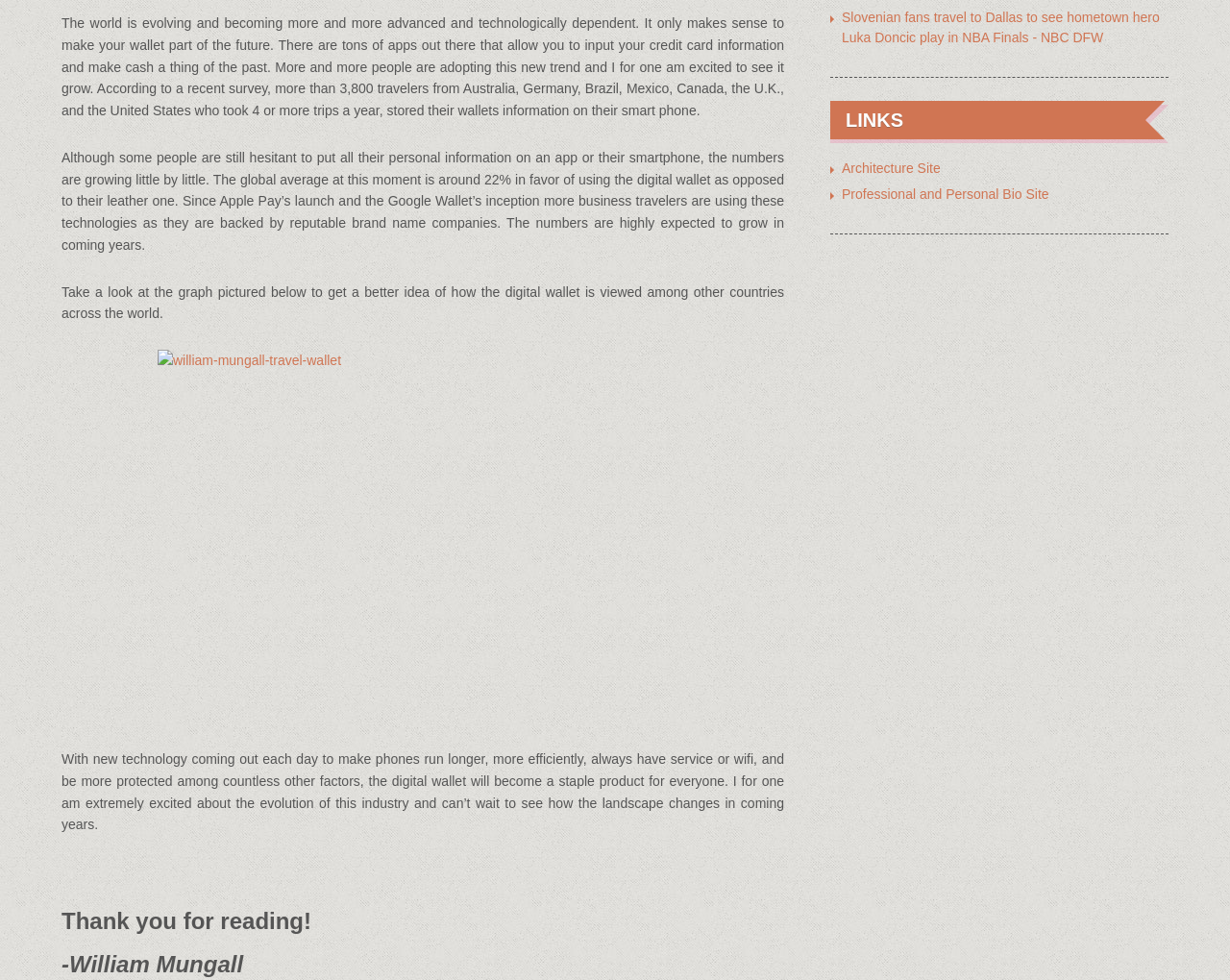Find and provide the bounding box coordinates for the UI element described with: "Professional and Personal Bio Site".

[0.684, 0.19, 0.853, 0.205]